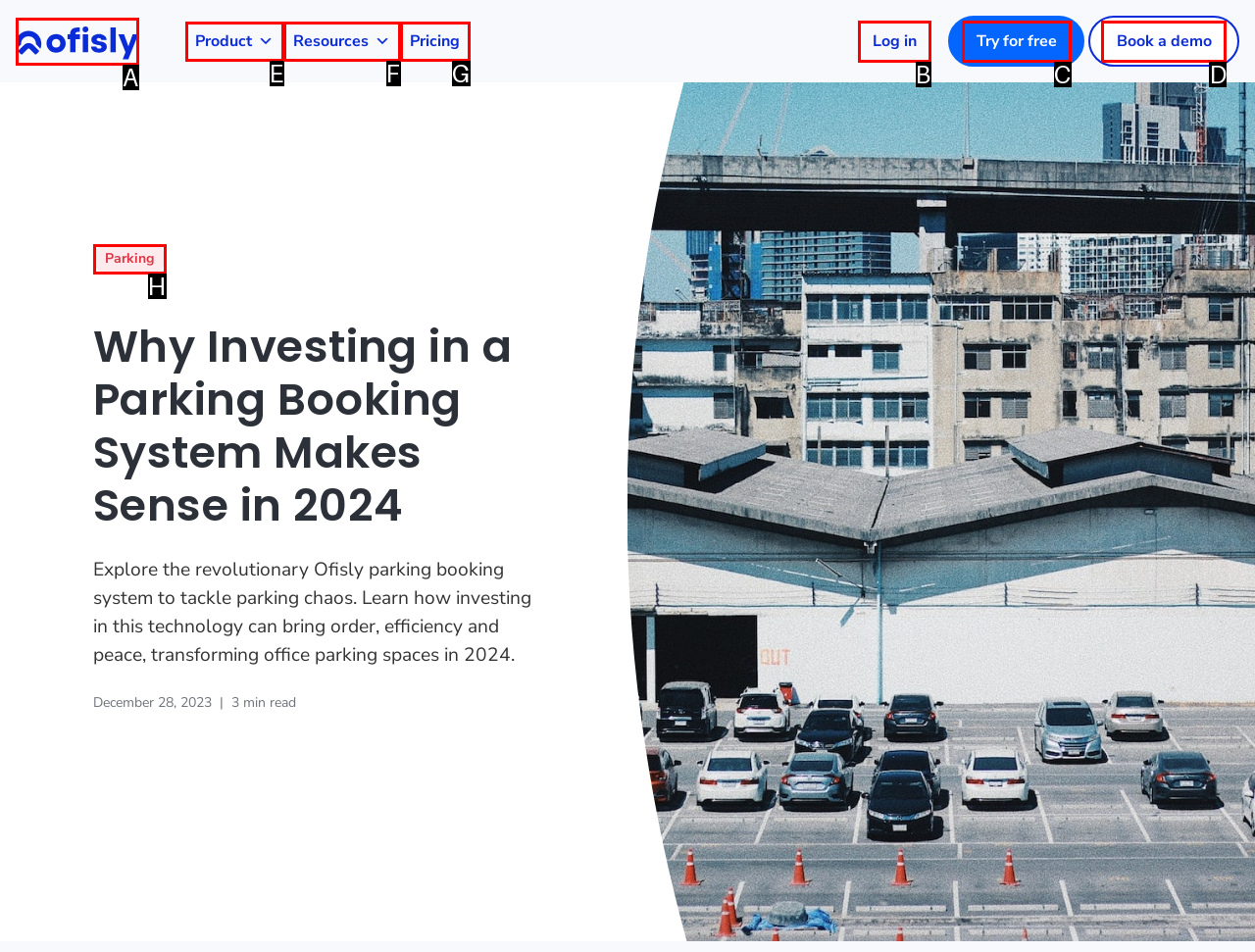Choose the HTML element to click for this instruction: Click on the 'Book a demo' button Answer with the letter of the correct choice from the given options.

D